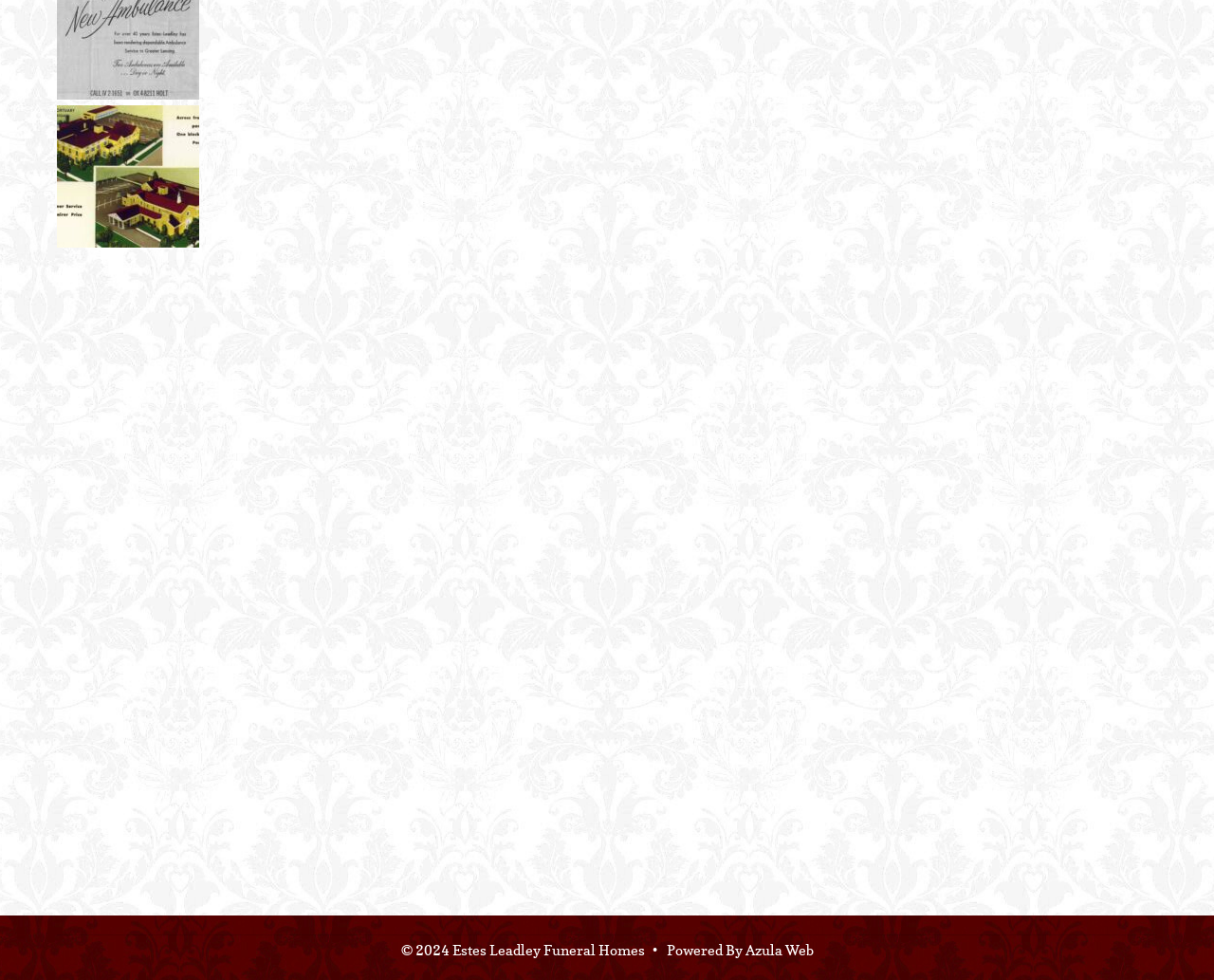How many figures are on the webpage?
Examine the screenshot and reply with a single word or phrase.

5